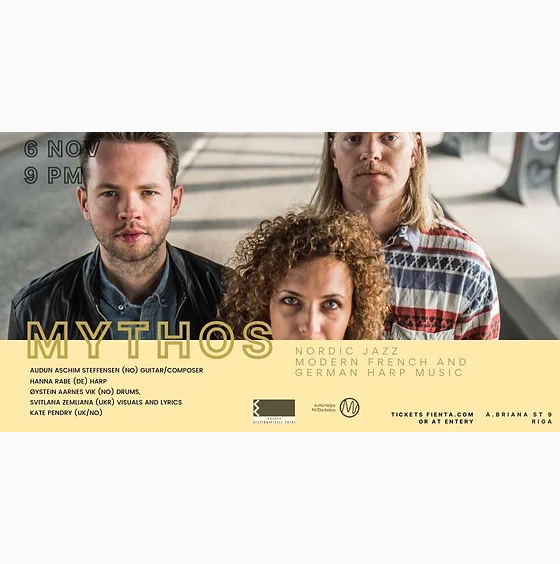Please provide a detailed answer to the question below by examining the image:
Where can tickets for the event be purchased?

The caption provides ticket purchasing information, directing interested individuals to fienta.com or the entry, implying that tickets can be bought online through fienta.com or in person at the entry point.